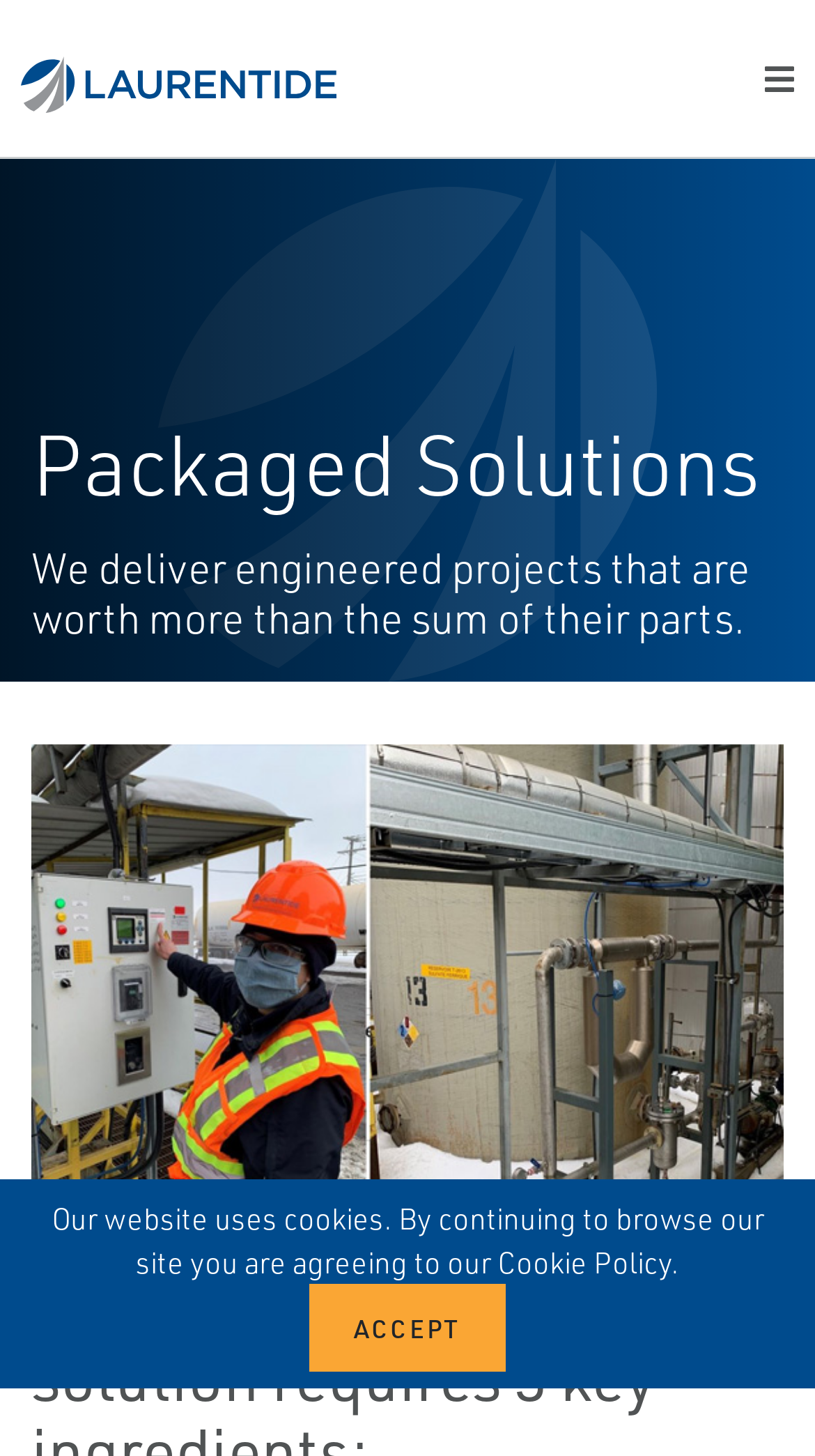Please answer the following question using a single word or phrase: 
What is the purpose of the button with the icon ''?

Unknown